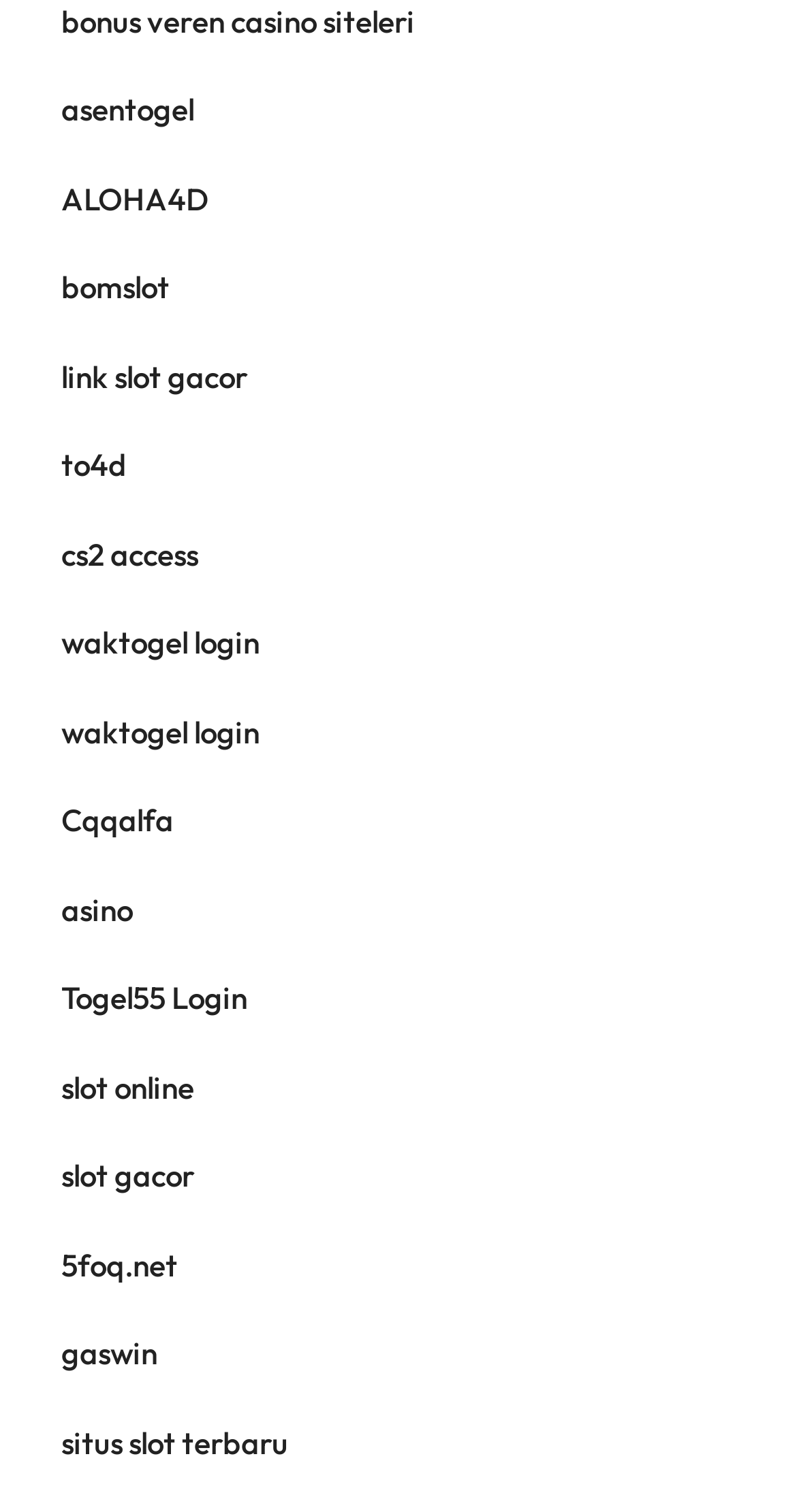Are there any duplicate links on the webpage?
Please provide a single word or phrase in response based on the screenshot.

Yes